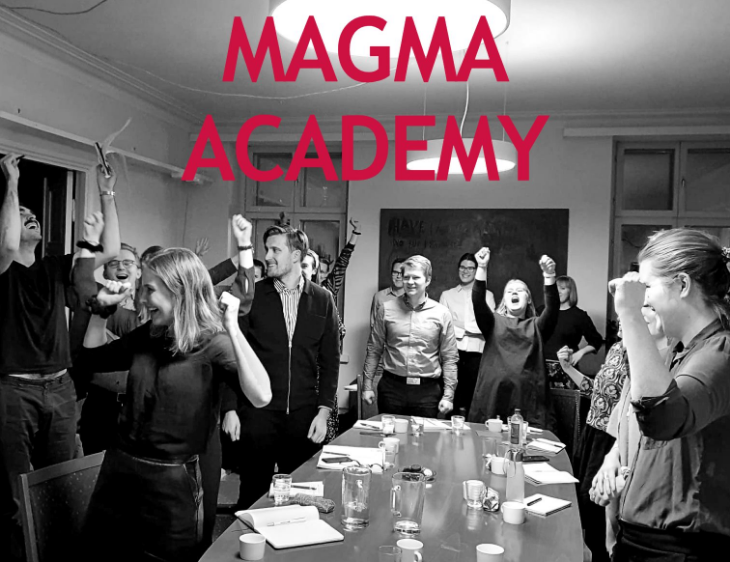What is on the table in the foreground? From the image, respond with a single word or brief phrase.

Glasses and cups